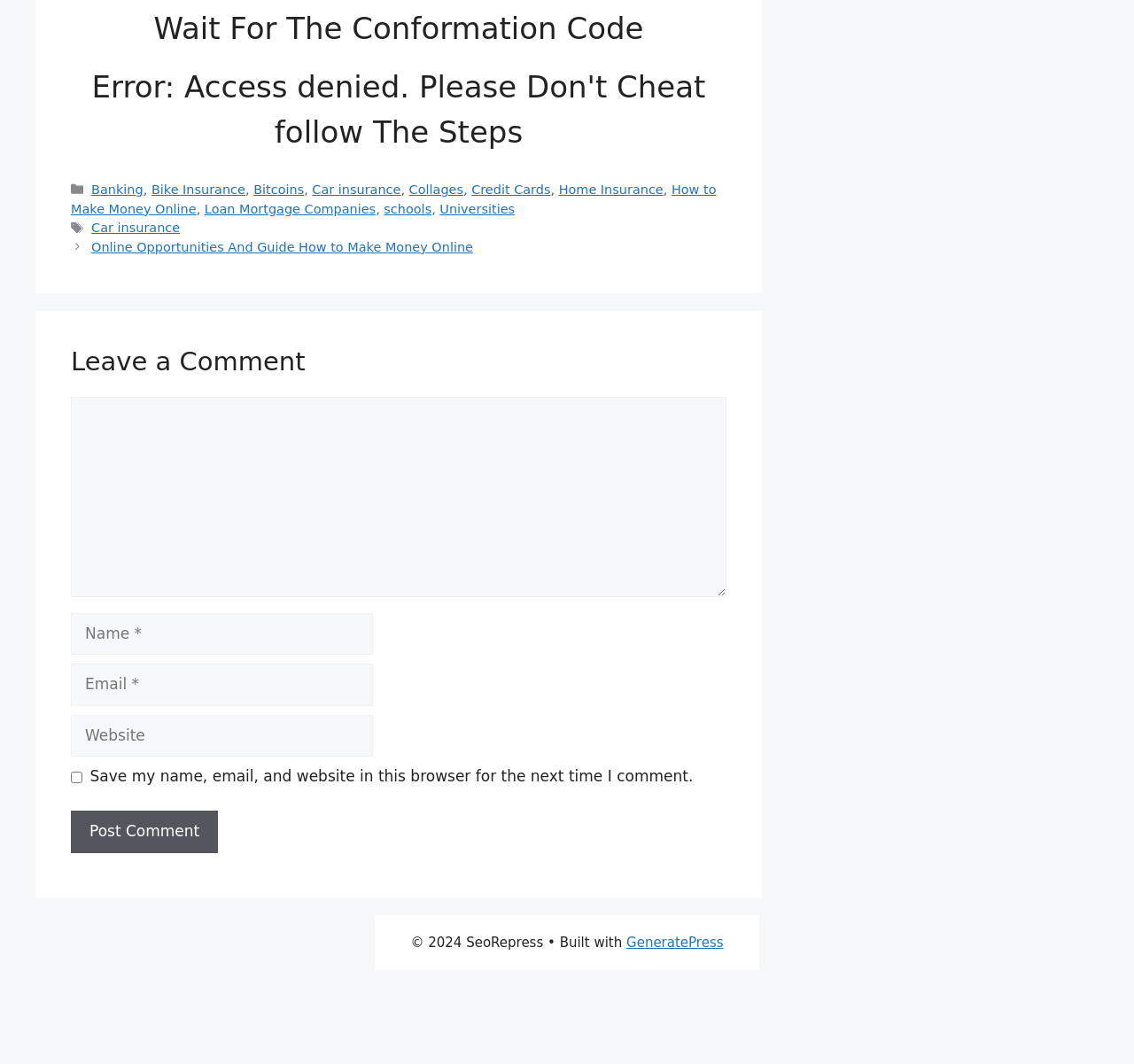What is the copyright year of the website?
Please provide a single word or phrase as your answer based on the image.

2024